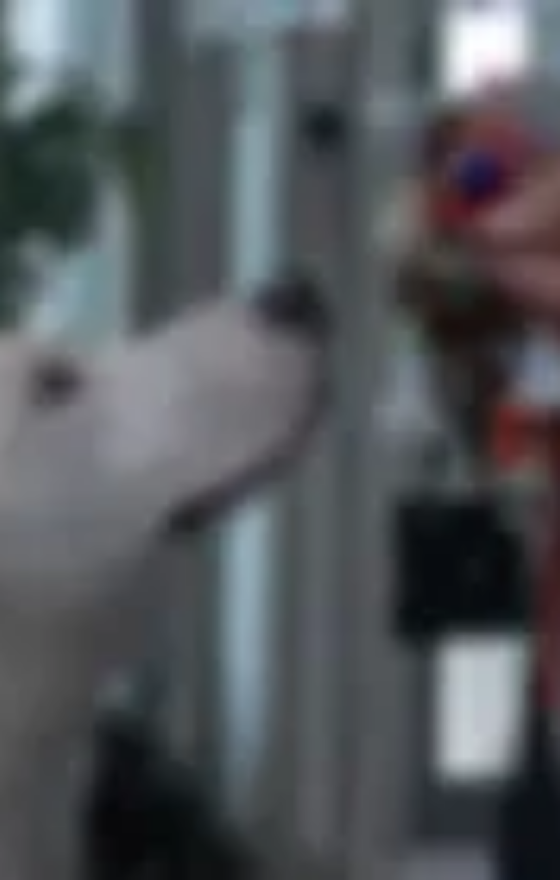What is the theme of the training session?
Provide a thorough and detailed answer to the question.

The caption explicitly states that the theme of the training session is private lessons for manners and obedience, which covers crucial commands like leash walking, staying, and coming when called, indicating that the training is focused on teaching the dog to behave well in various situations.